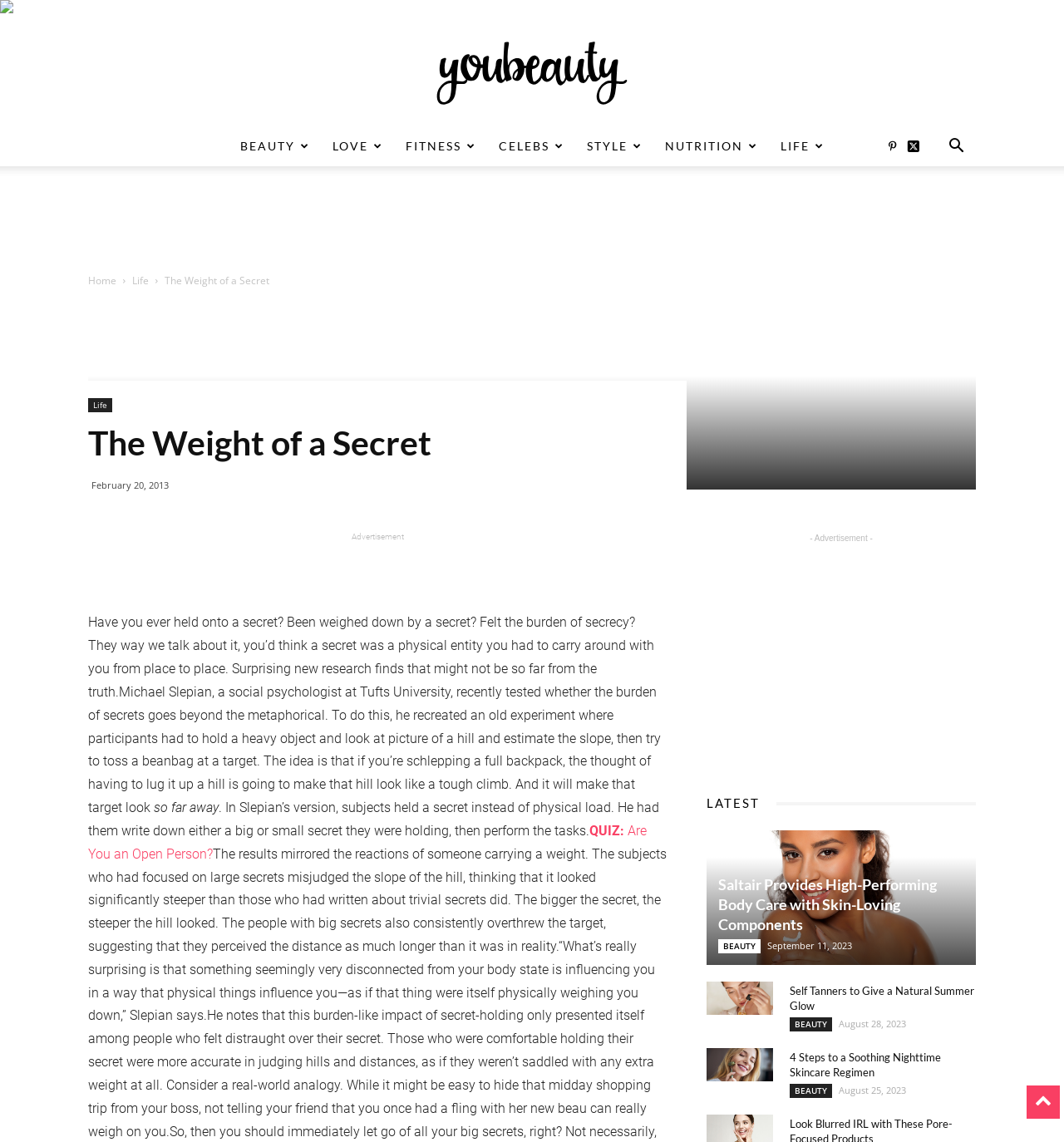Determine the bounding box coordinates of the clickable region to execute the instruction: "Follow YouBeauty on Twitter". The coordinates should be four float numbers between 0 and 1, denoted as [left, top, right, bottom].

[0.852, 0.111, 0.876, 0.146]